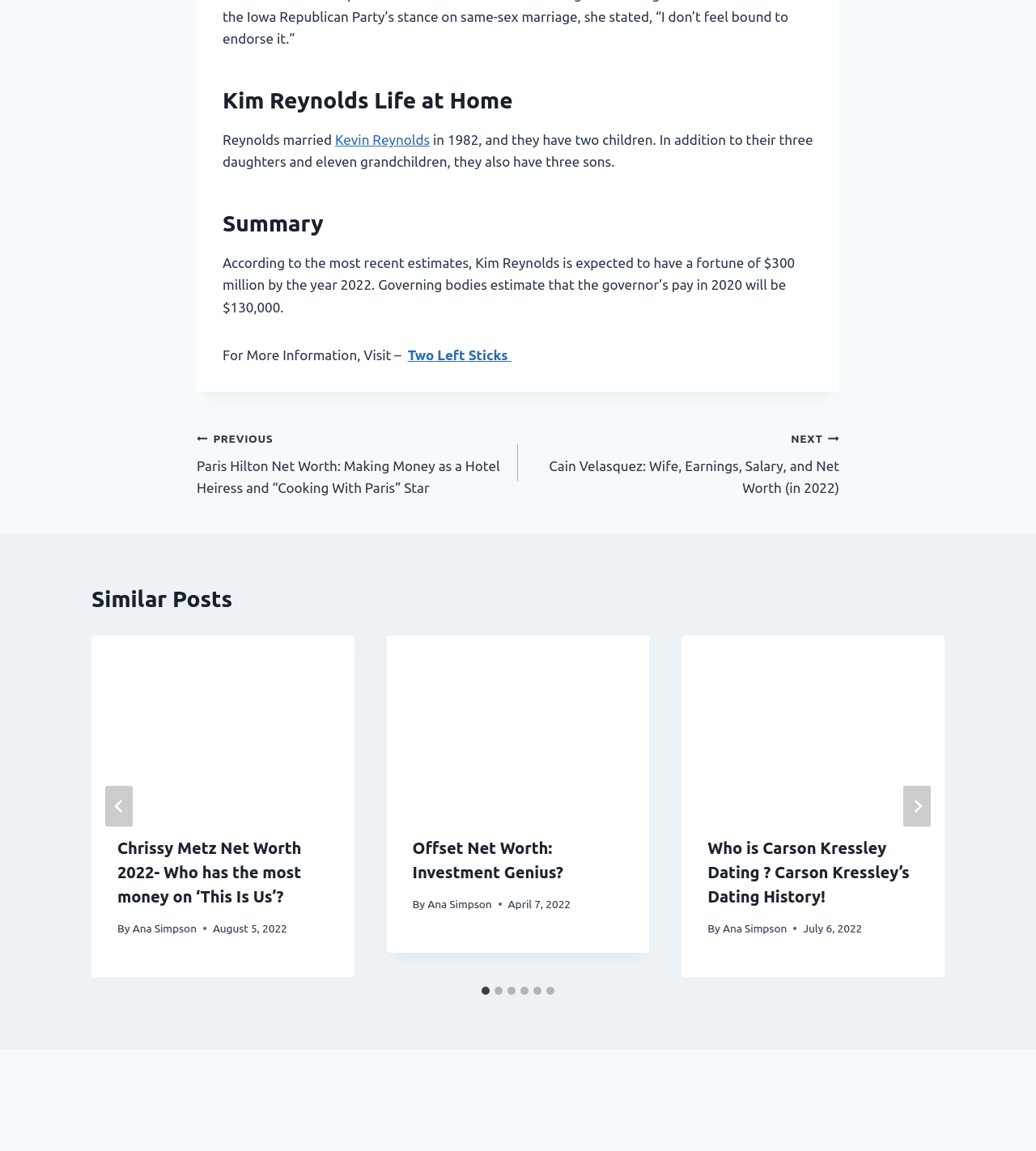Locate the UI element that matches the description aria-label="Go to last slide" in the webpage screenshot. Return the bounding box coordinates in the format (top-left x, top-left y, bottom-right x, bottom-right y), with values ranging from 0 to 1.

[0.102, 0.682, 0.128, 0.718]